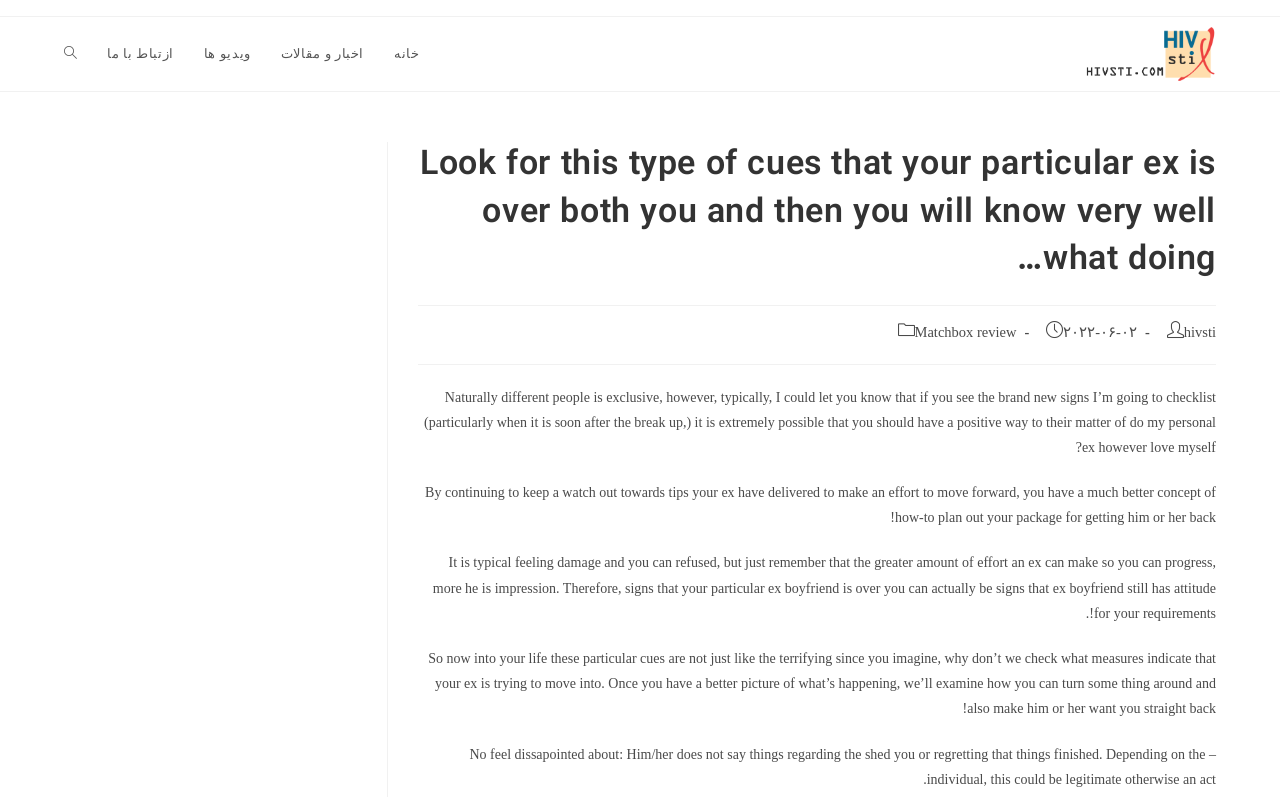Find the bounding box coordinates of the element's region that should be clicked in order to follow the given instruction: "Check the news and articles". The coordinates should consist of four float numbers between 0 and 1, i.e., [left, top, right, bottom].

[0.208, 0.021, 0.296, 0.114]